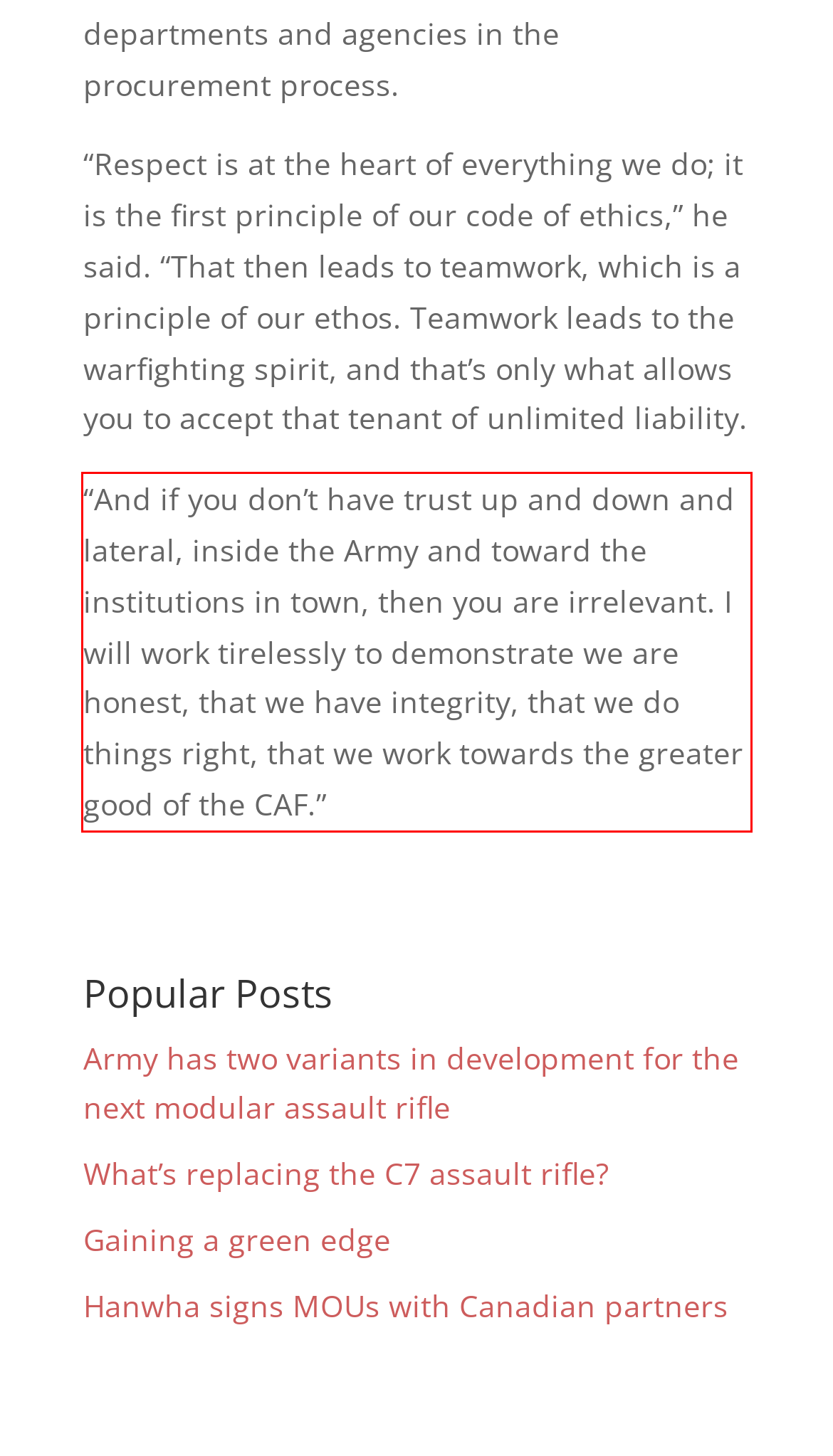Given a screenshot of a webpage with a red bounding box, extract the text content from the UI element inside the red bounding box.

“And if you don’t have trust up and down and lateral, inside the Army and toward the institutions in town, then you are irrelevant. I will work tirelessly to demonstrate we are honest, that we have integrity, that we do things right, that we work towards the greater good of the CAF.”